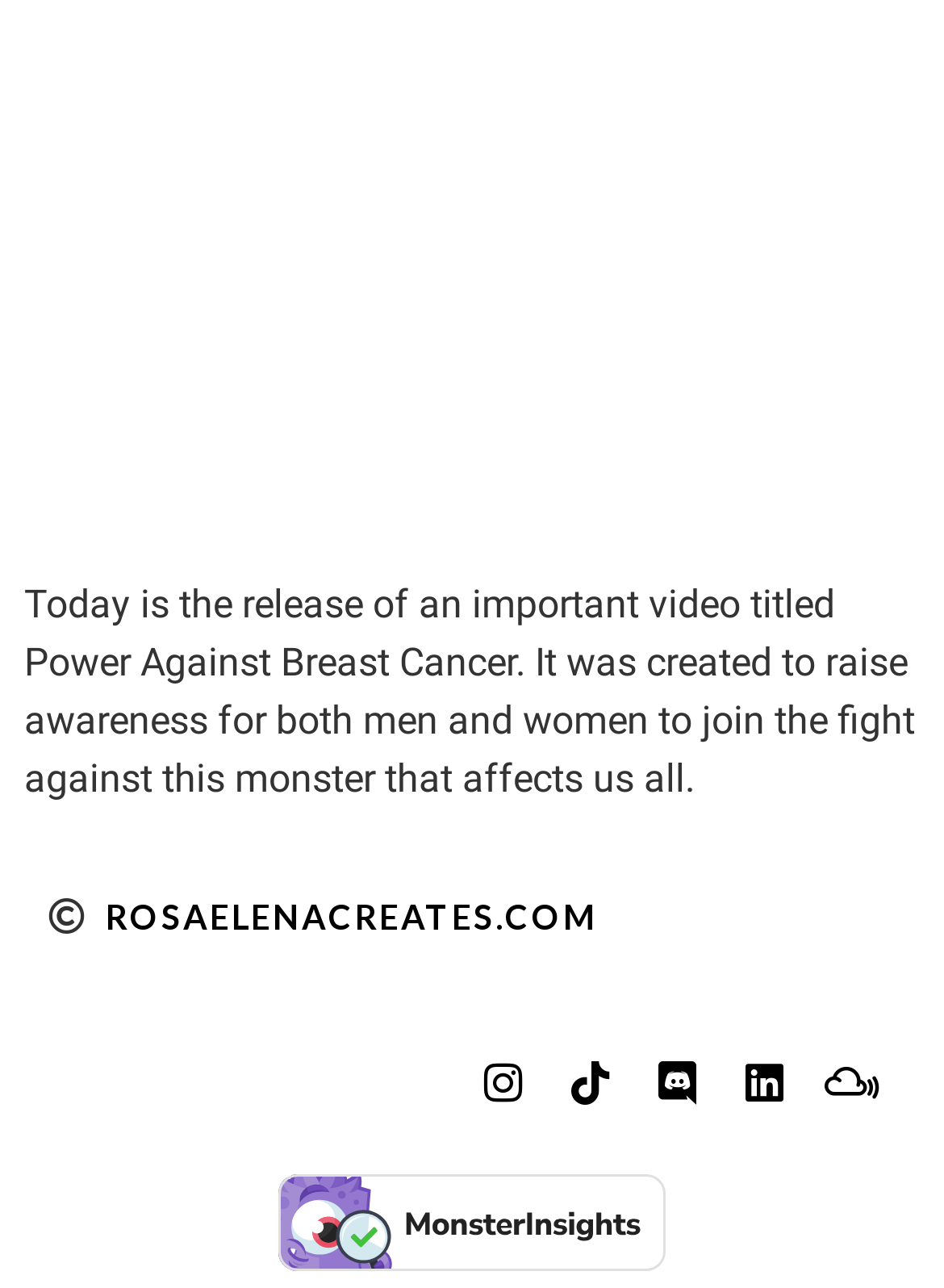Can you pinpoint the bounding box coordinates for the clickable element required for this instruction: "Visit ROSAELENACREATES.COM"? The coordinates should be four float numbers between 0 and 1, i.e., [left, top, right, bottom].

[0.112, 0.696, 0.633, 0.728]